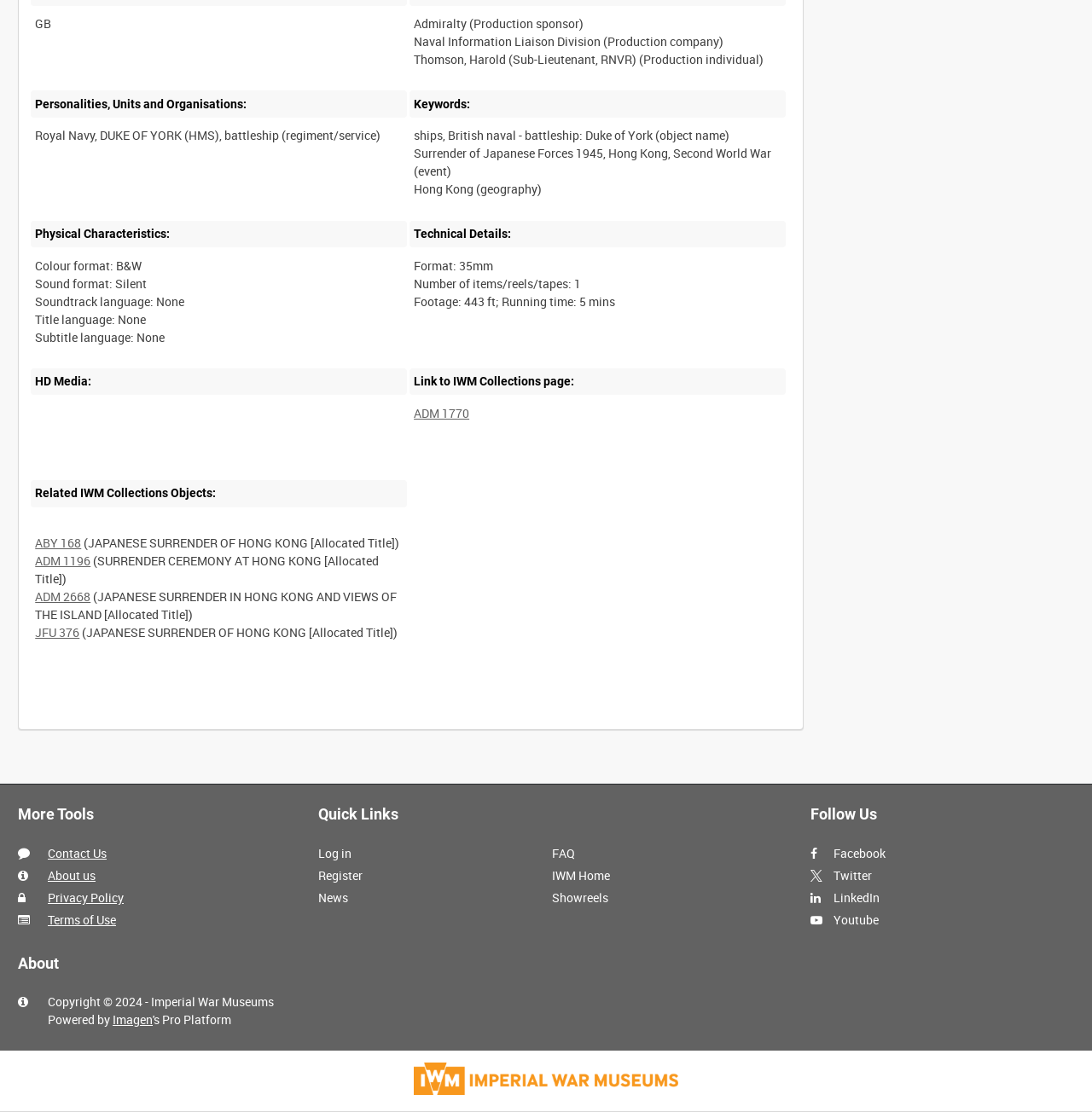Could you specify the bounding box coordinates for the clickable section to complete the following instruction: "Go to IWM Home"?

[0.505, 0.78, 0.559, 0.794]